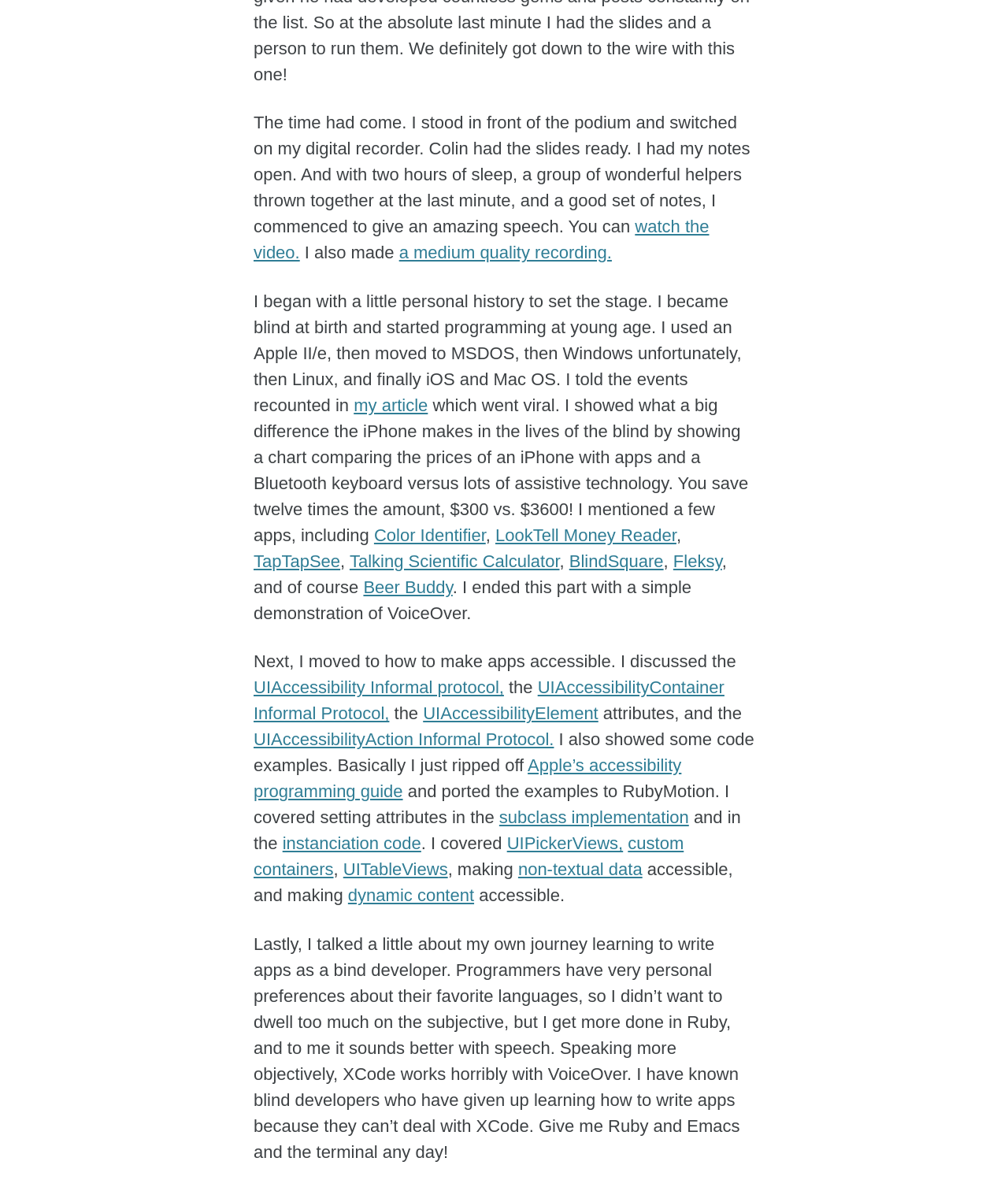Please find the bounding box coordinates of the element that needs to be clicked to perform the following instruction: "watch the video". The bounding box coordinates should be four float numbers between 0 and 1, represented as [left, top, right, bottom].

[0.252, 0.184, 0.704, 0.222]